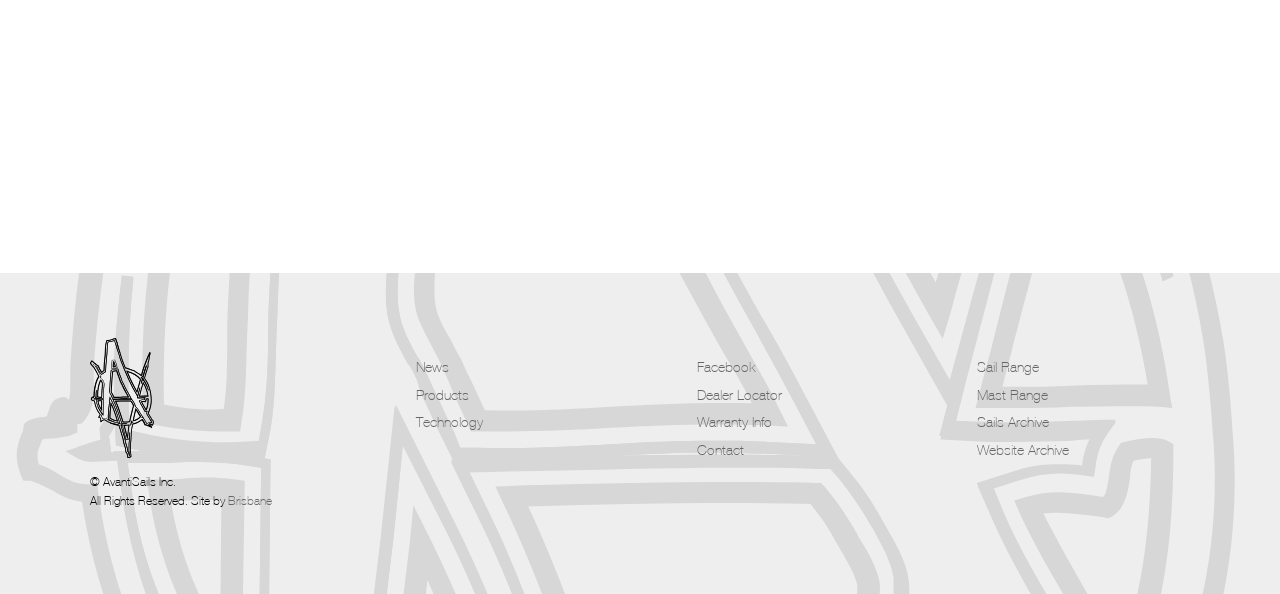Answer the question with a brief word or phrase:
What is the purpose of the 'Dealer Locator' link?

To find a dealer